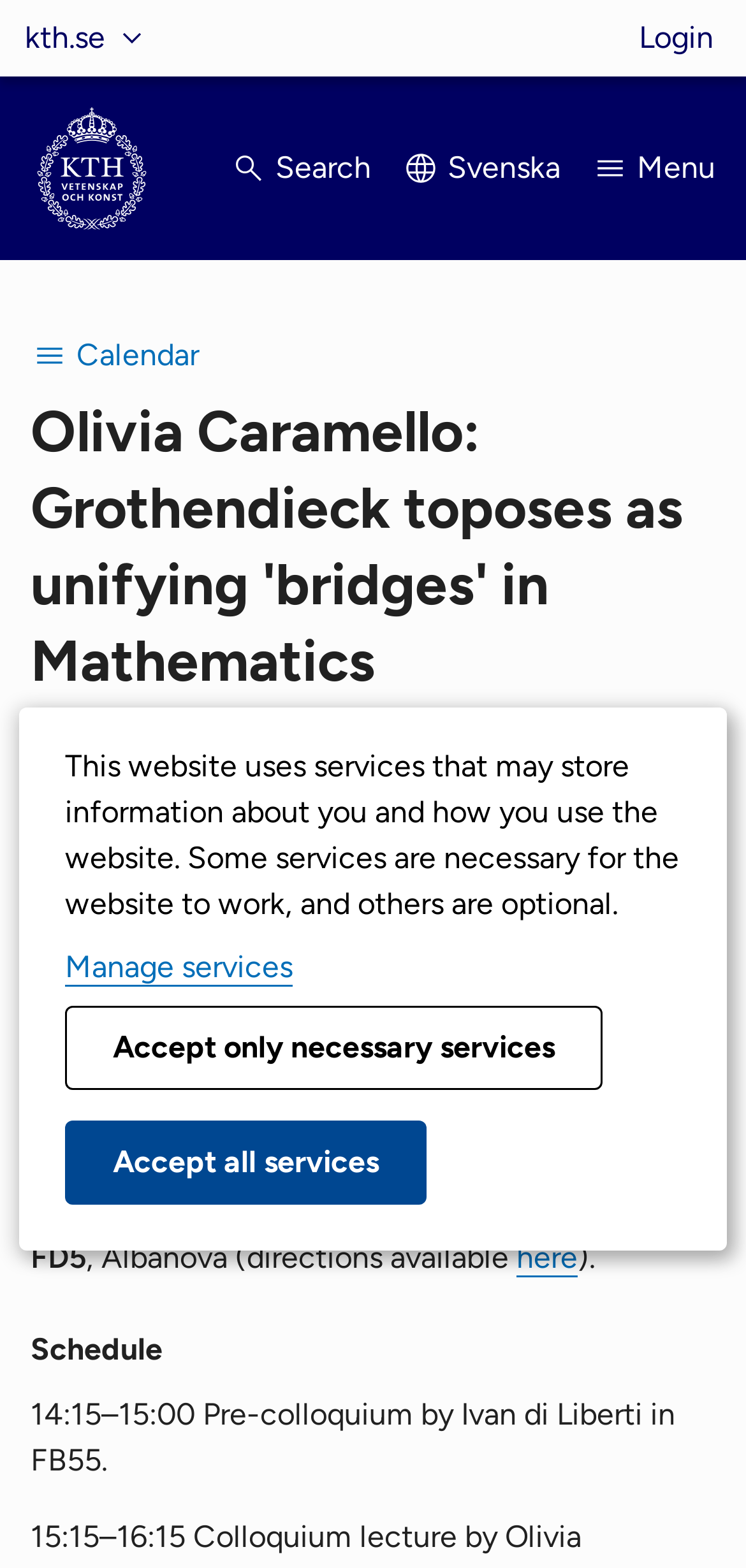Find the bounding box coordinates for the HTML element described as: "parent_node: Search". The coordinates should consist of four float values between 0 and 1, i.e., [left, top, right, bottom].

[0.041, 0.068, 0.205, 0.146]